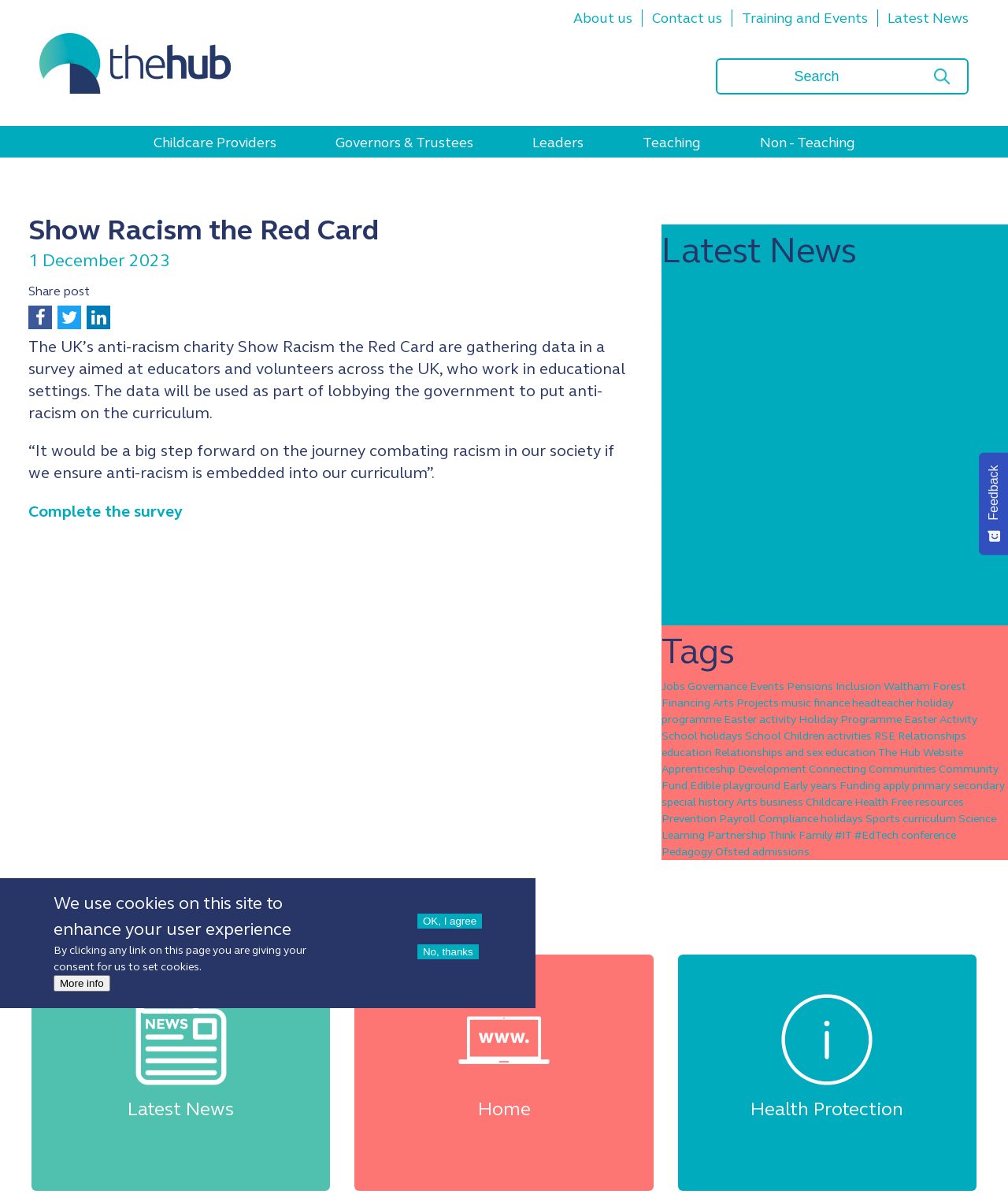What is the purpose of the survey?
Examine the screenshot and reply with a single word or phrase.

To lobby the government to put anti-racism on the curriculum